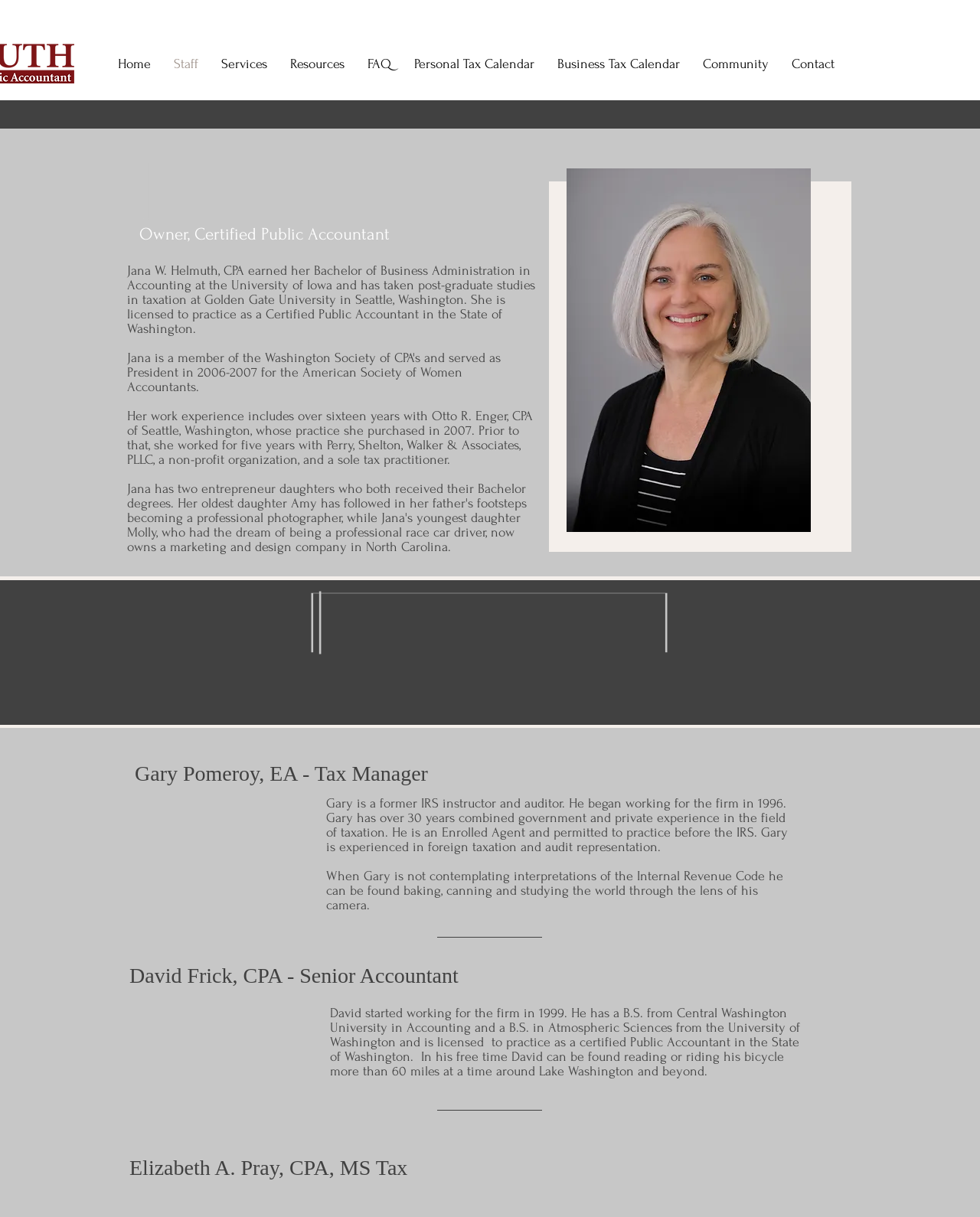Please specify the bounding box coordinates of the clickable region to carry out the following instruction: "Go to the home page". The coordinates should be four float numbers between 0 and 1, in the format [left, top, right, bottom].

None